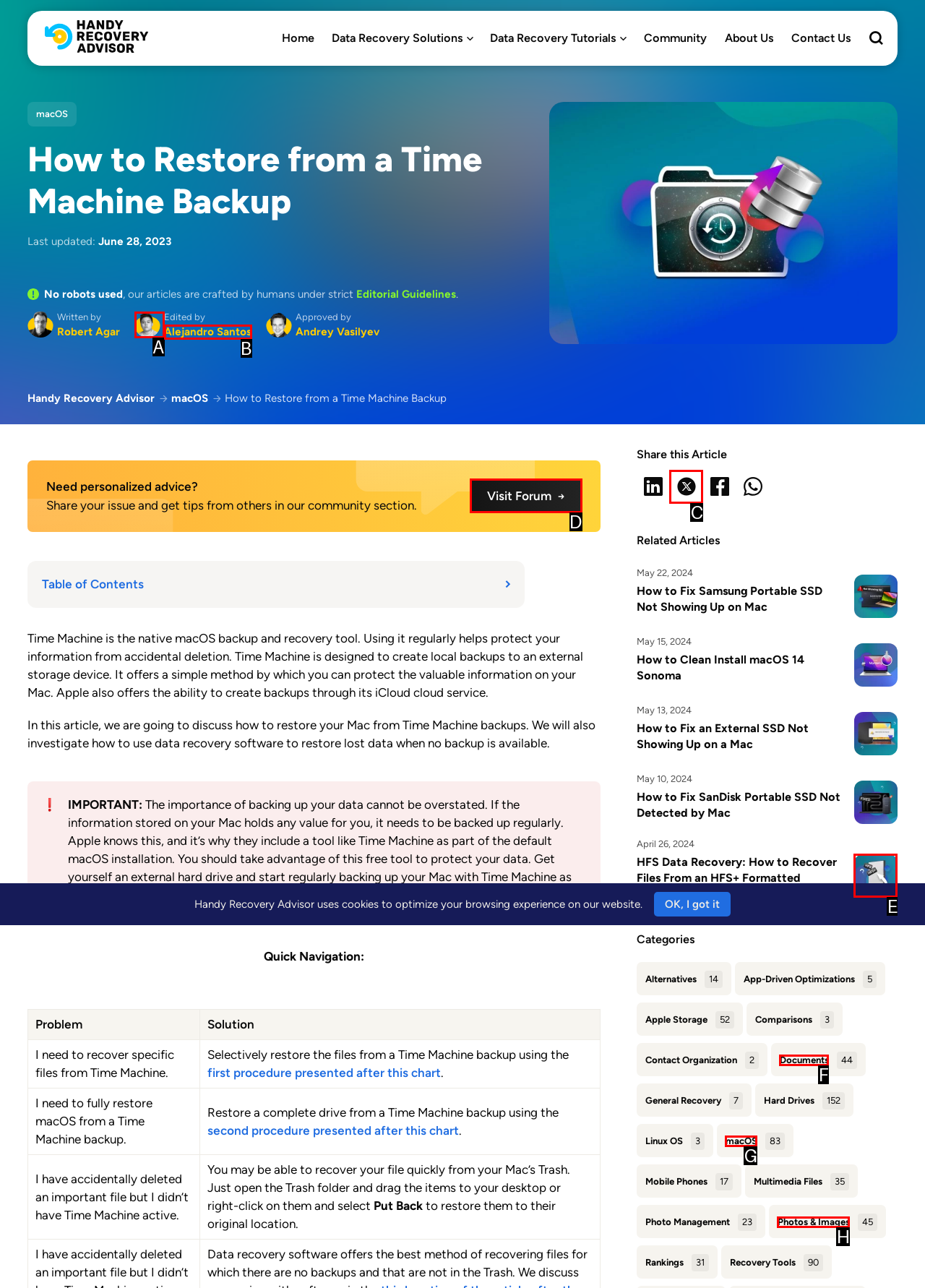Tell me which one HTML element I should click to complete the following task: Visit the forum Answer with the option's letter from the given choices directly.

D